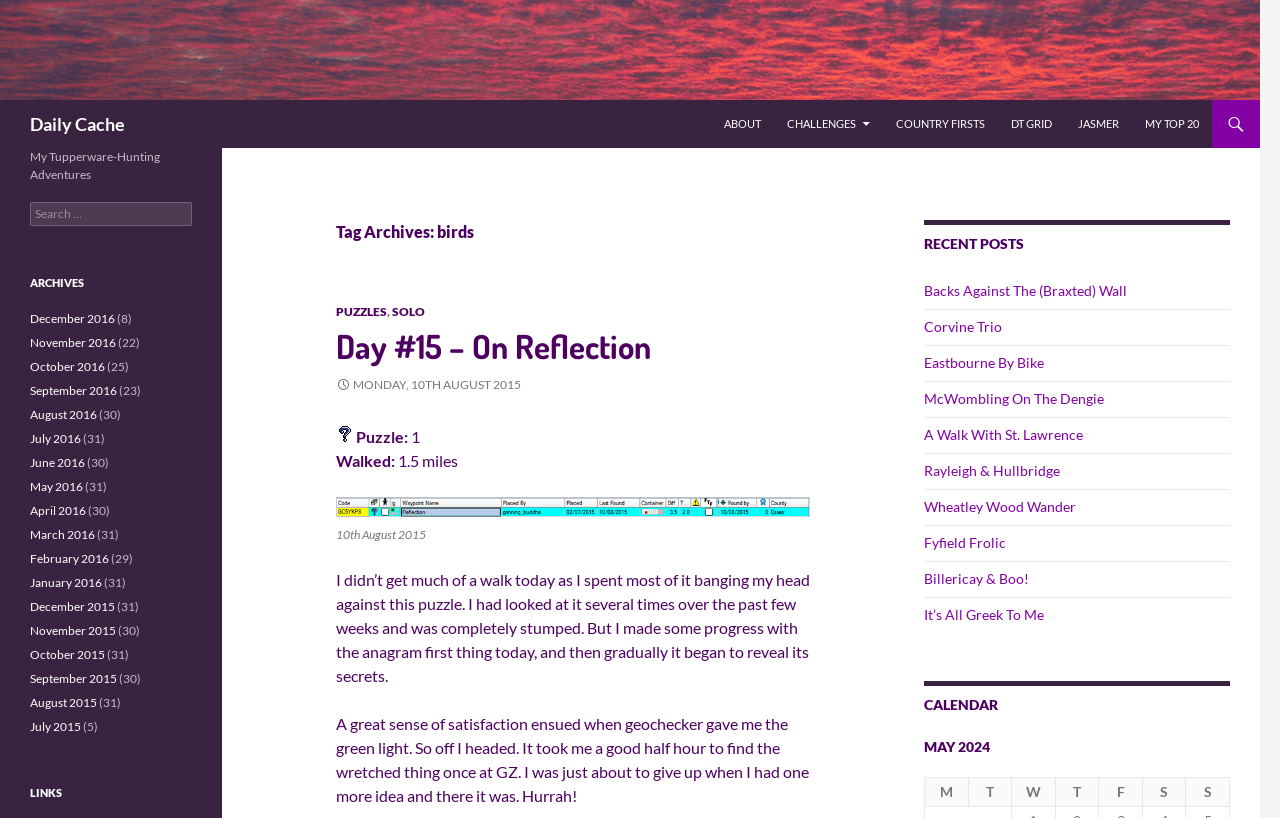How many links are there in the 'RECENT POSTS' section?
Examine the image closely and answer the question with as much detail as possible.

I counted the number of link elements under the 'RECENT POSTS' heading element. There are 8 link elements with text contents such as 'Backs Against The (Braxted) Wall', 'Corvine Trio', and so on.